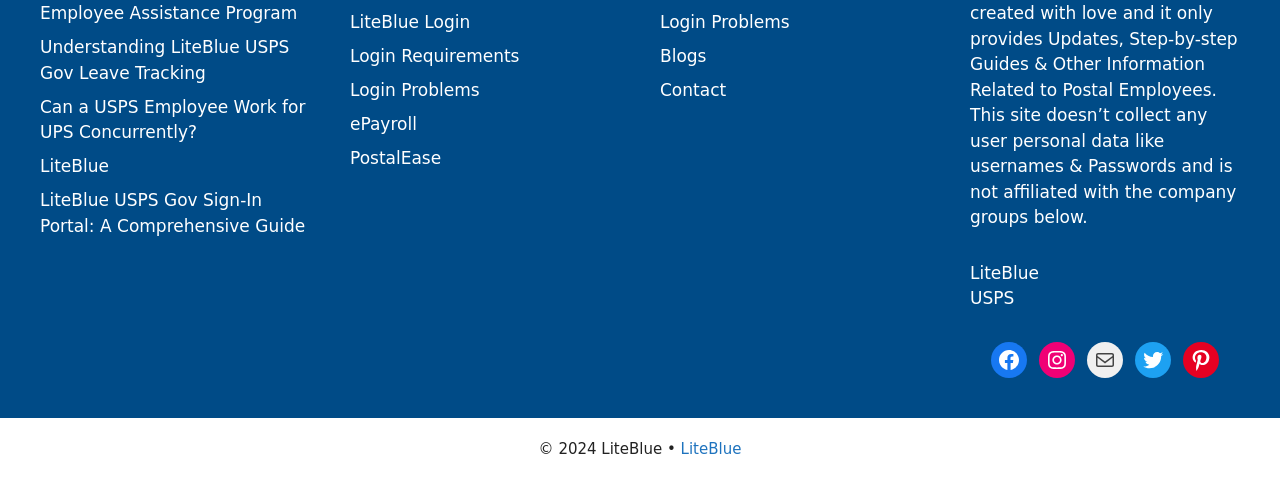Respond to the question below with a single word or phrase:
How many login-related links are present at the top of the webpage?

3